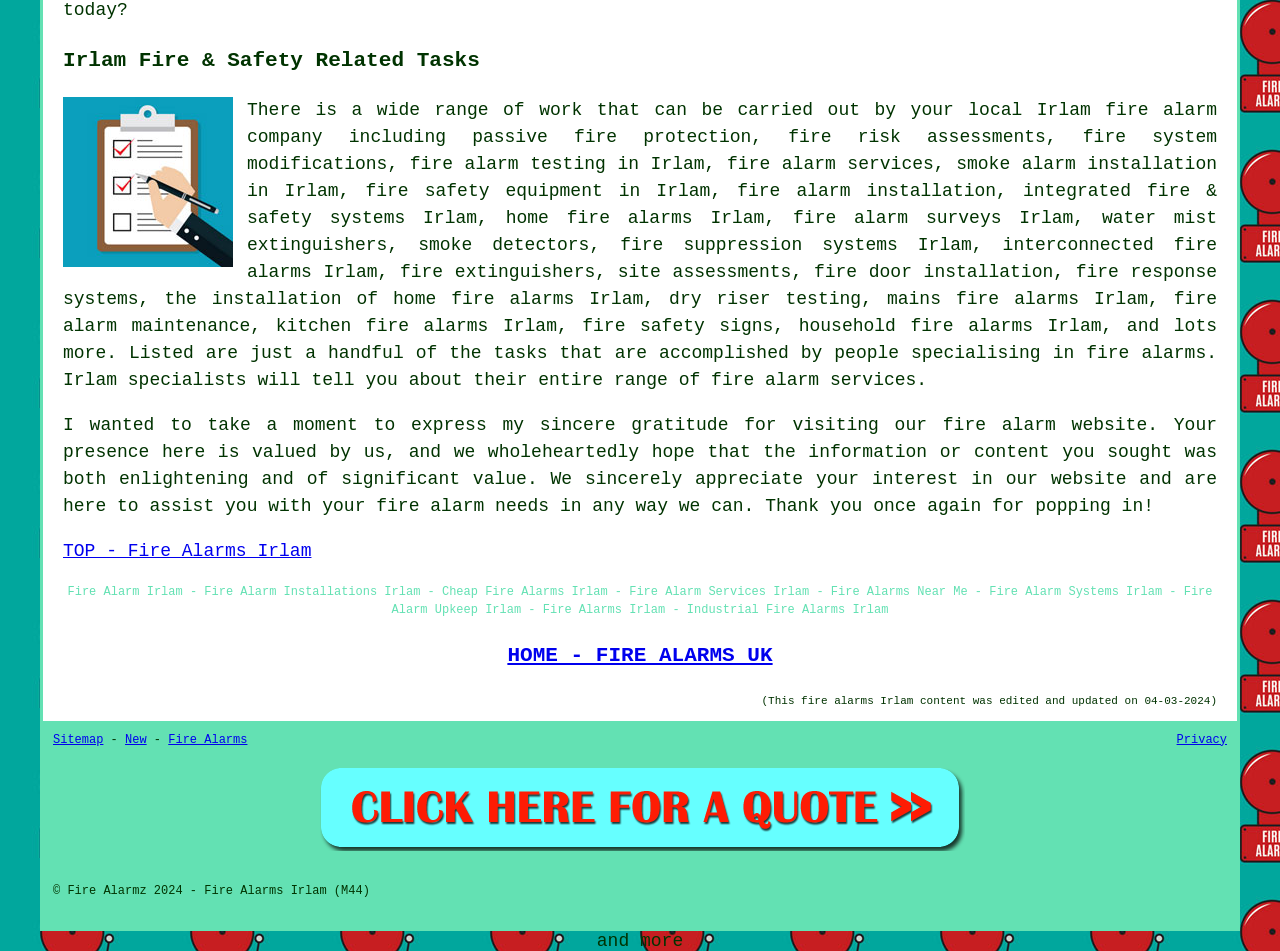What is the main topic of this webpage?
Please provide a comprehensive answer based on the contents of the image.

Based on the heading 'Irlam Fire & Safety Related Tasks' and the content of the webpage, it is clear that the main topic of this webpage is fire alarms and related services in Irlam.